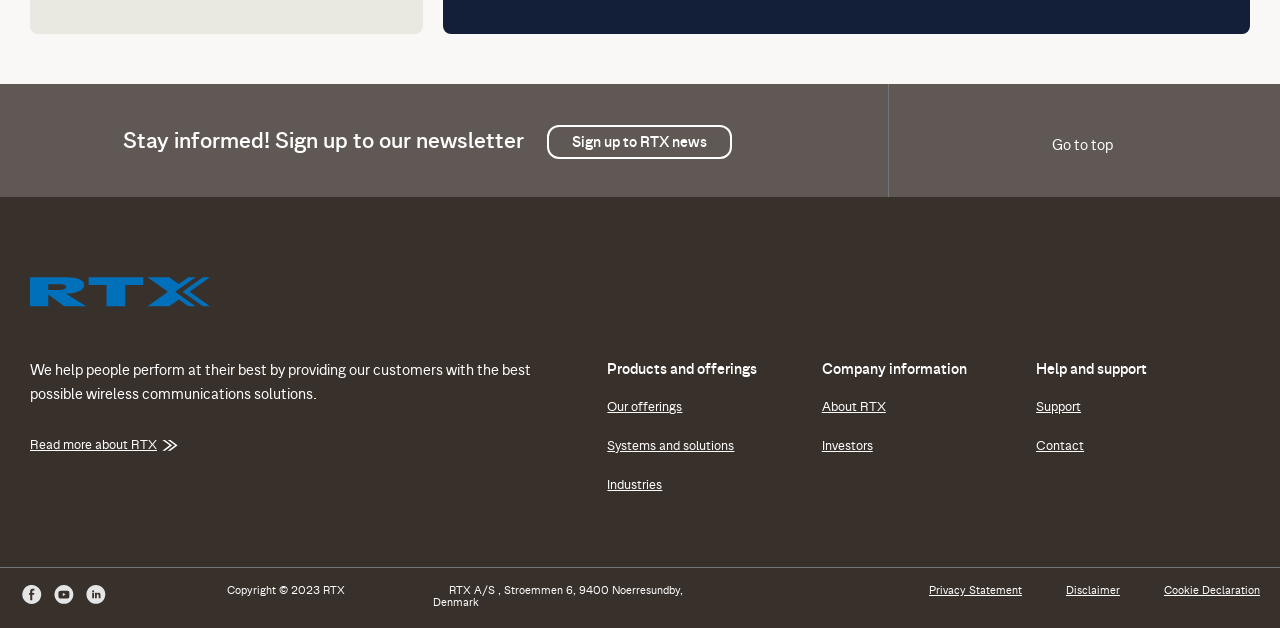Please specify the bounding box coordinates of the element that should be clicked to execute the given instruction: 'Sign up to RTX news'. Ensure the coordinates are four float numbers between 0 and 1, expressed as [left, top, right, bottom].

[0.427, 0.199, 0.572, 0.253]